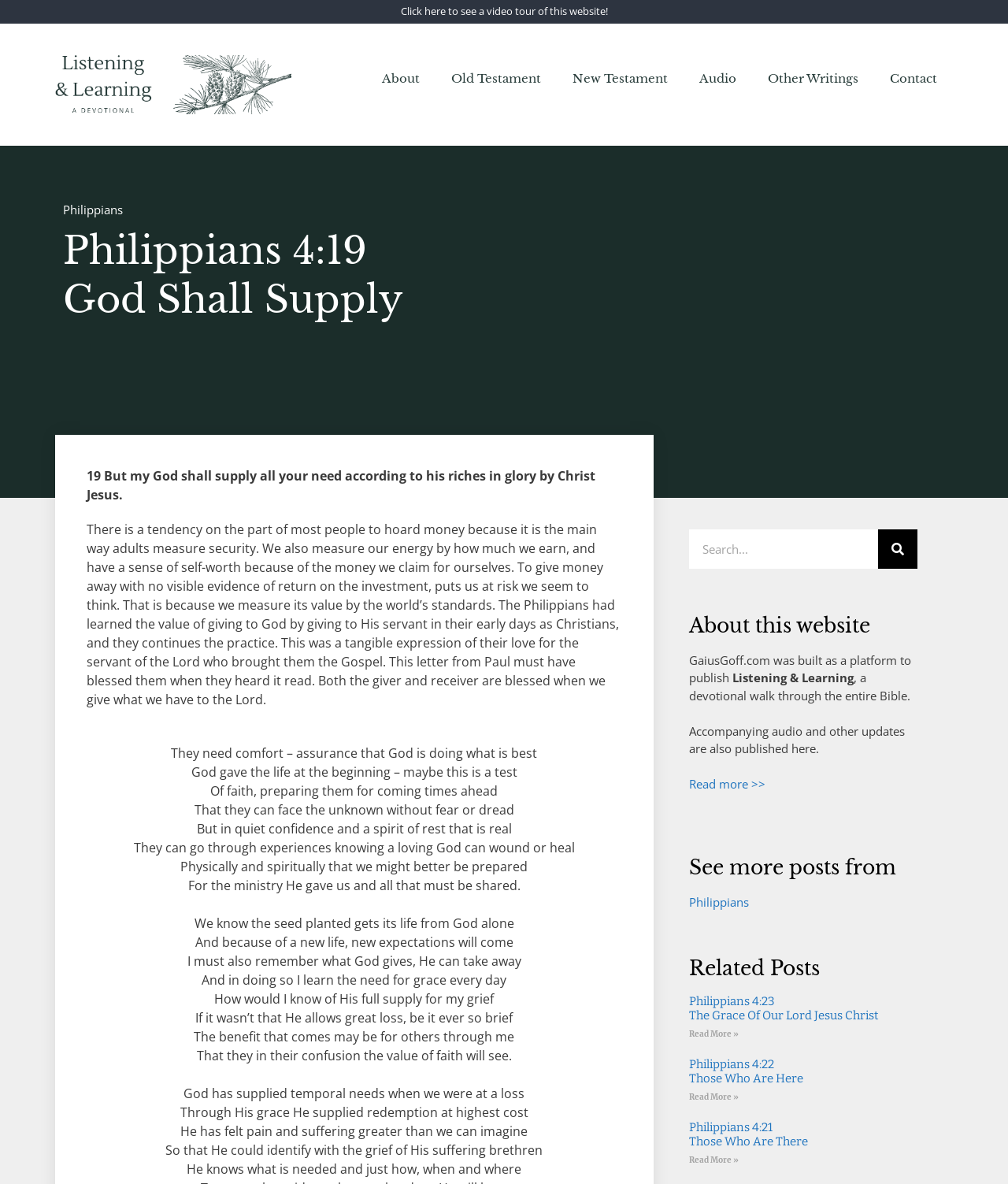Using floating point numbers between 0 and 1, provide the bounding box coordinates in the format (top-left x, top-left y, bottom-right x, bottom-right y). Locate the UI element described here: Philippians

[0.684, 0.755, 0.743, 0.769]